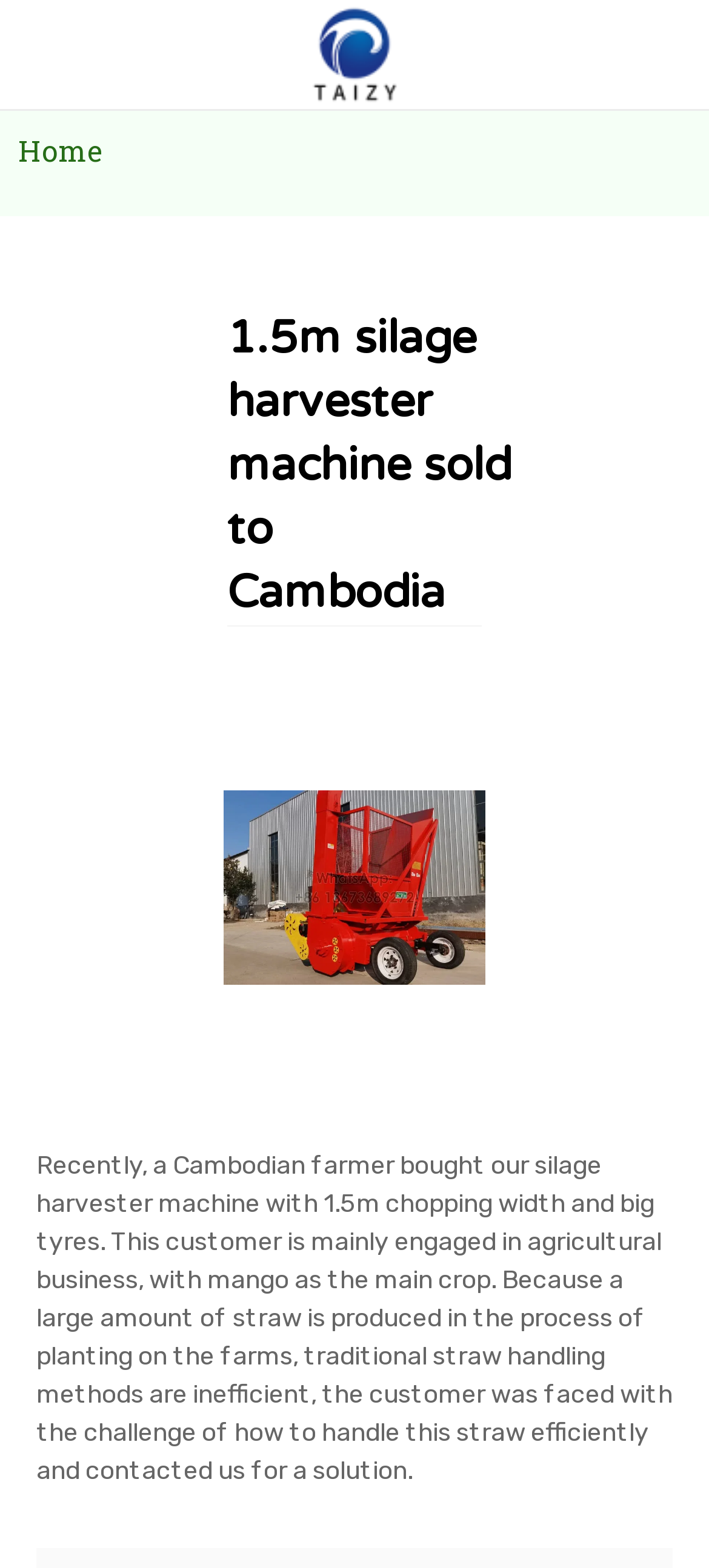What is the width of the silage harvester machine? Refer to the image and provide a one-word or short phrase answer.

1.5m